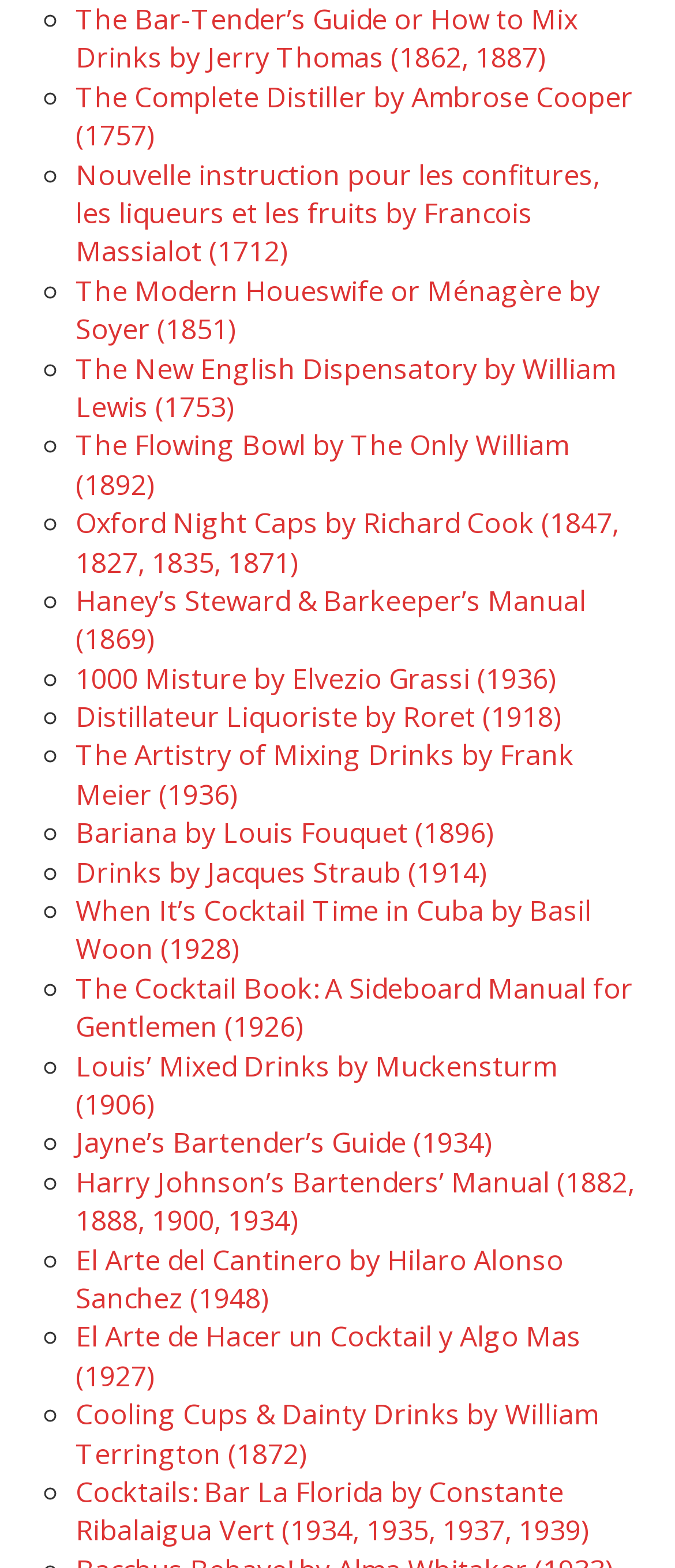How many books are listed on this webpage?
Please provide a comprehensive answer to the question based on the webpage screenshot.

I counted the number of links on the webpage, each representing a book, and found 47 of them.